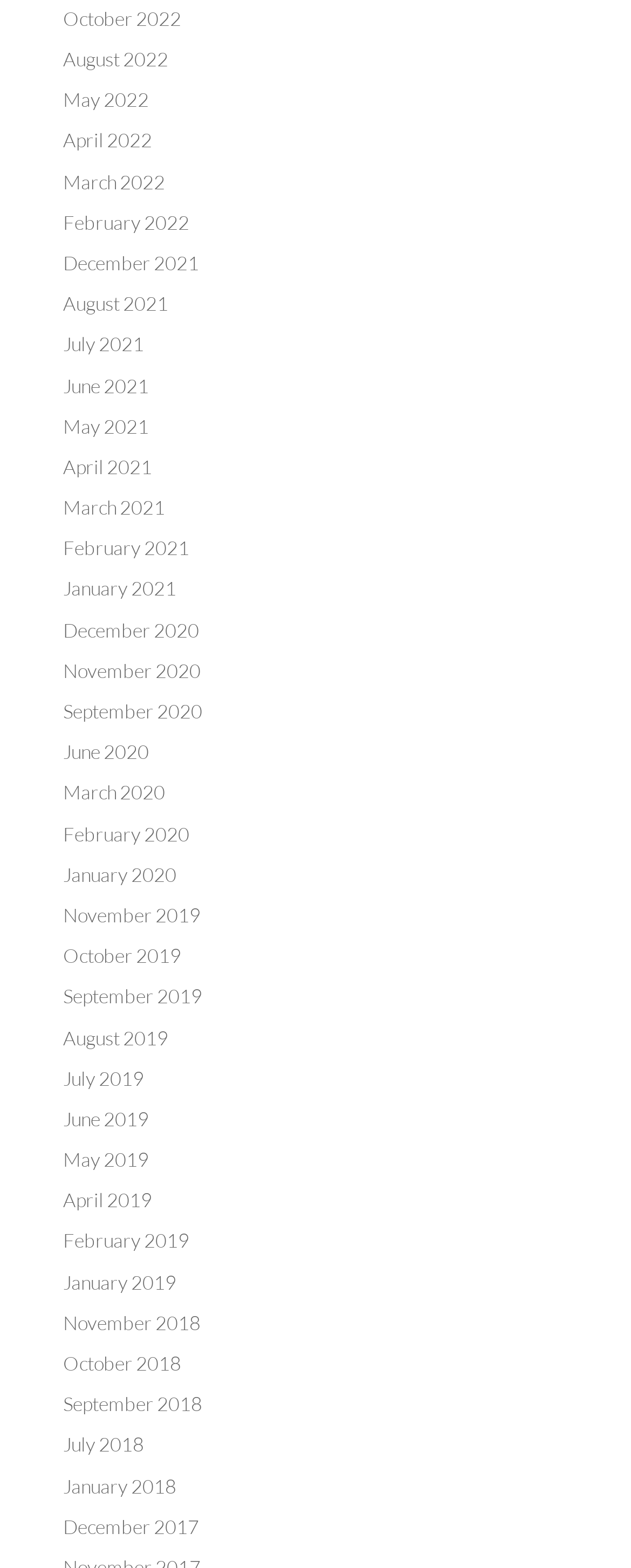Kindly respond to the following question with a single word or a brief phrase: 
What is the most recent month listed?

October 2022